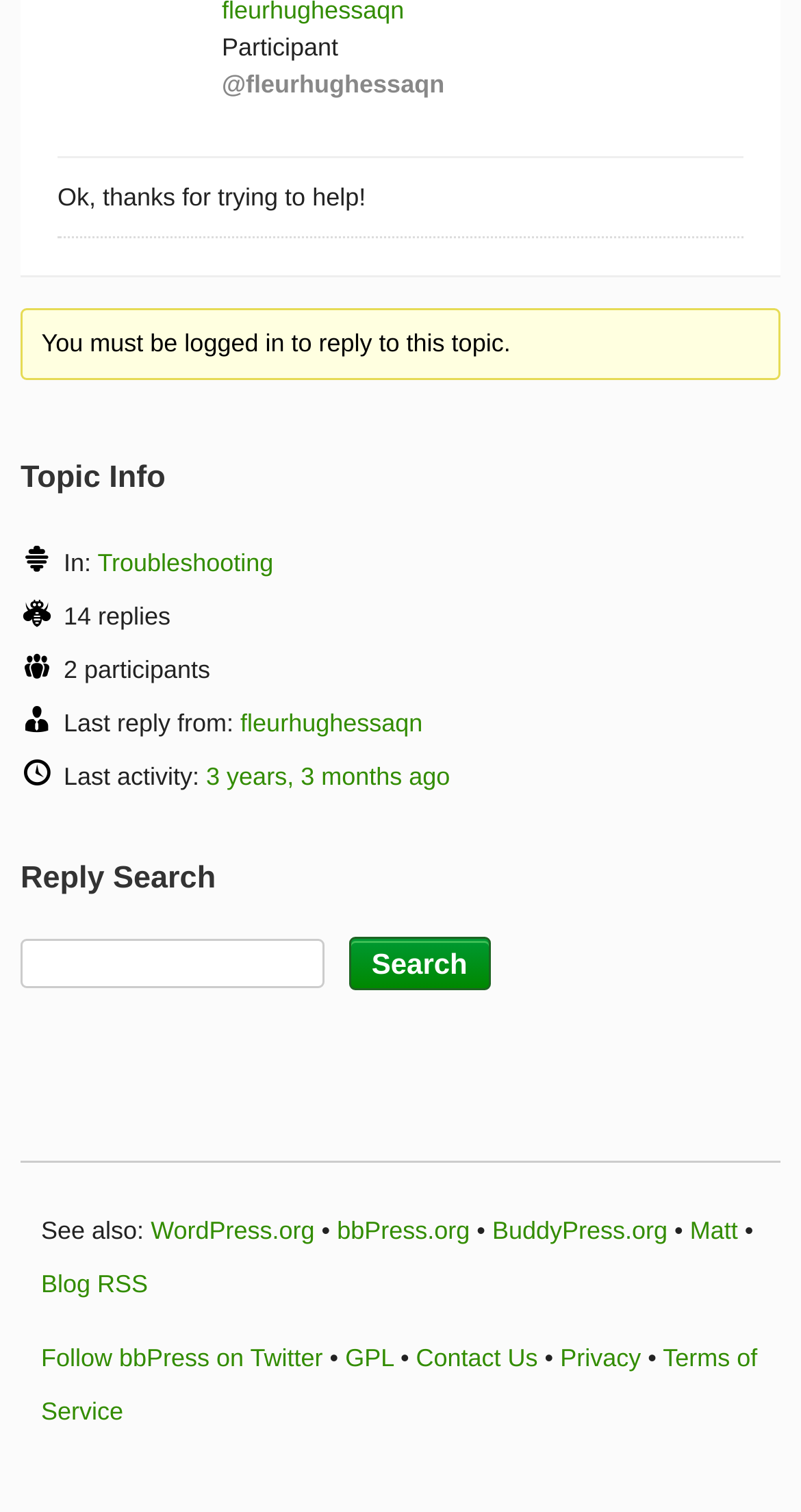Please identify the bounding box coordinates of the element that needs to be clicked to perform the following instruction: "Click on the topic 'Troubleshooting'".

[0.122, 0.362, 0.341, 0.382]